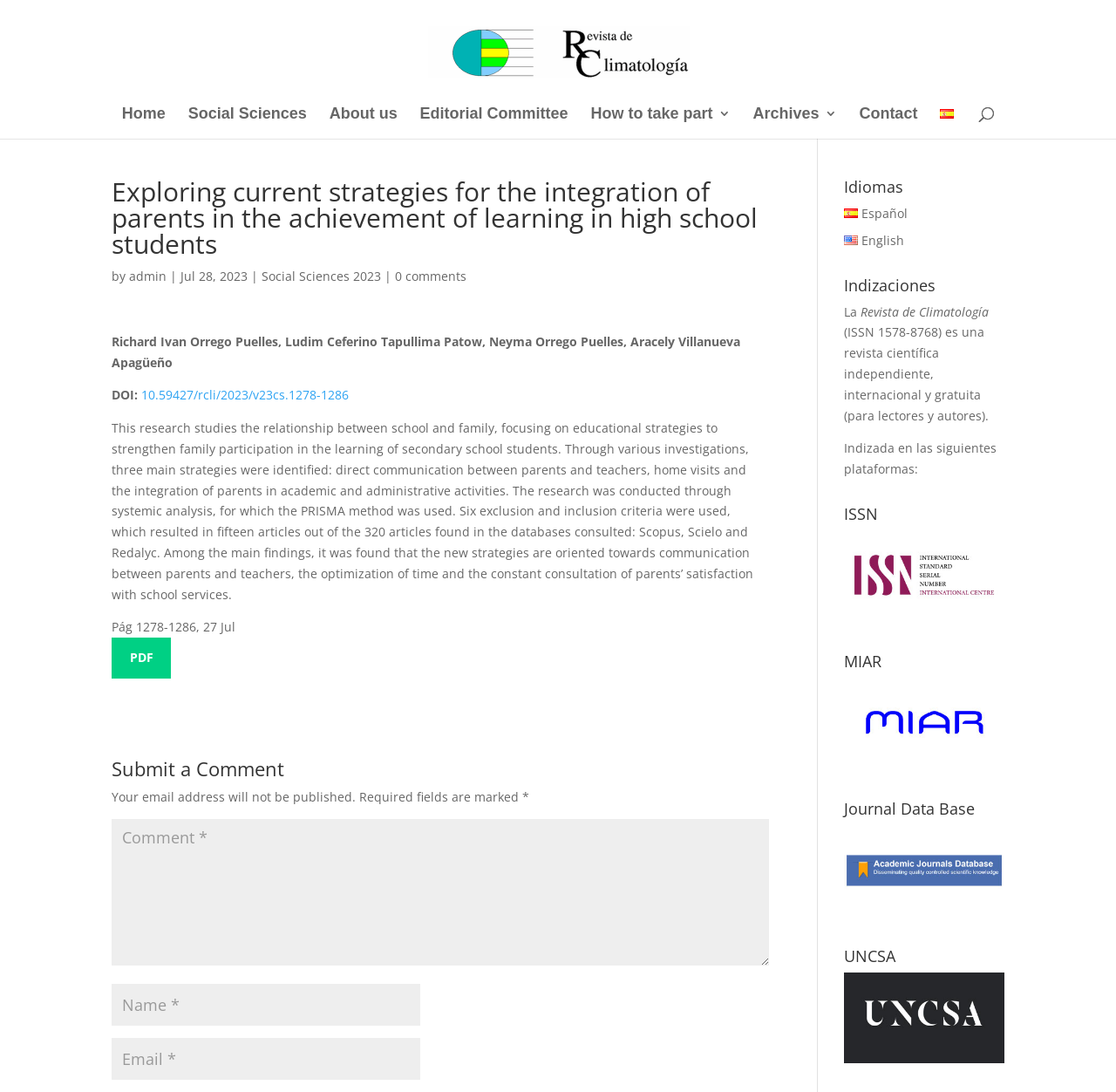What is the DOI of the research study?
Look at the image and respond with a single word or a short phrase.

10.59427/rcli/2023/v23cs.1278-1286